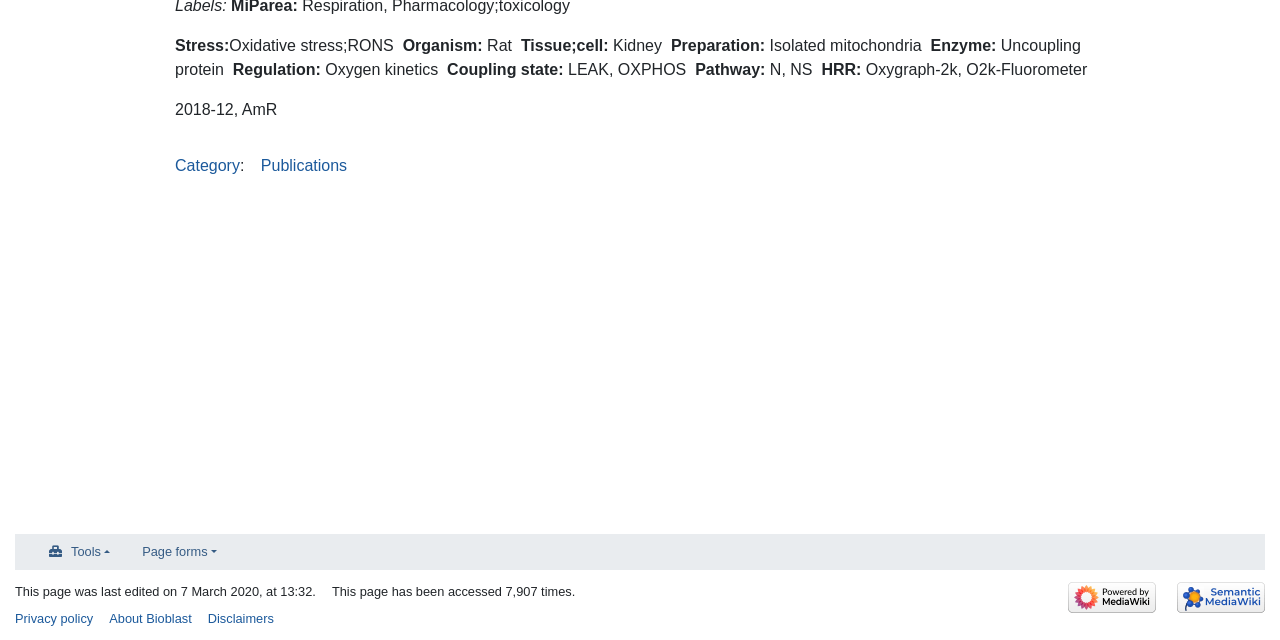Provide the bounding box coordinates for the UI element that is described as: "Privacy policy".

[0.012, 0.954, 0.073, 0.978]